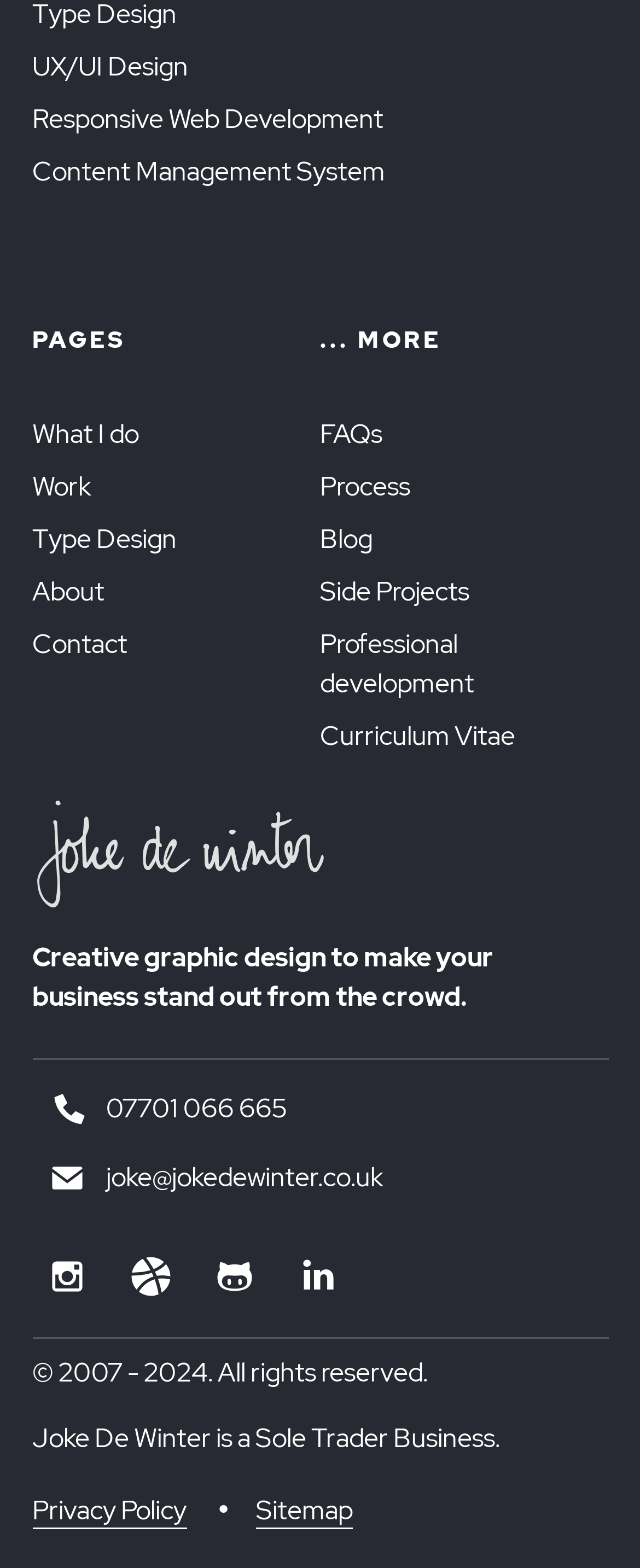What is the profession of Joke De Winter?
Using the screenshot, give a one-word or short phrase answer.

Graphic Designer